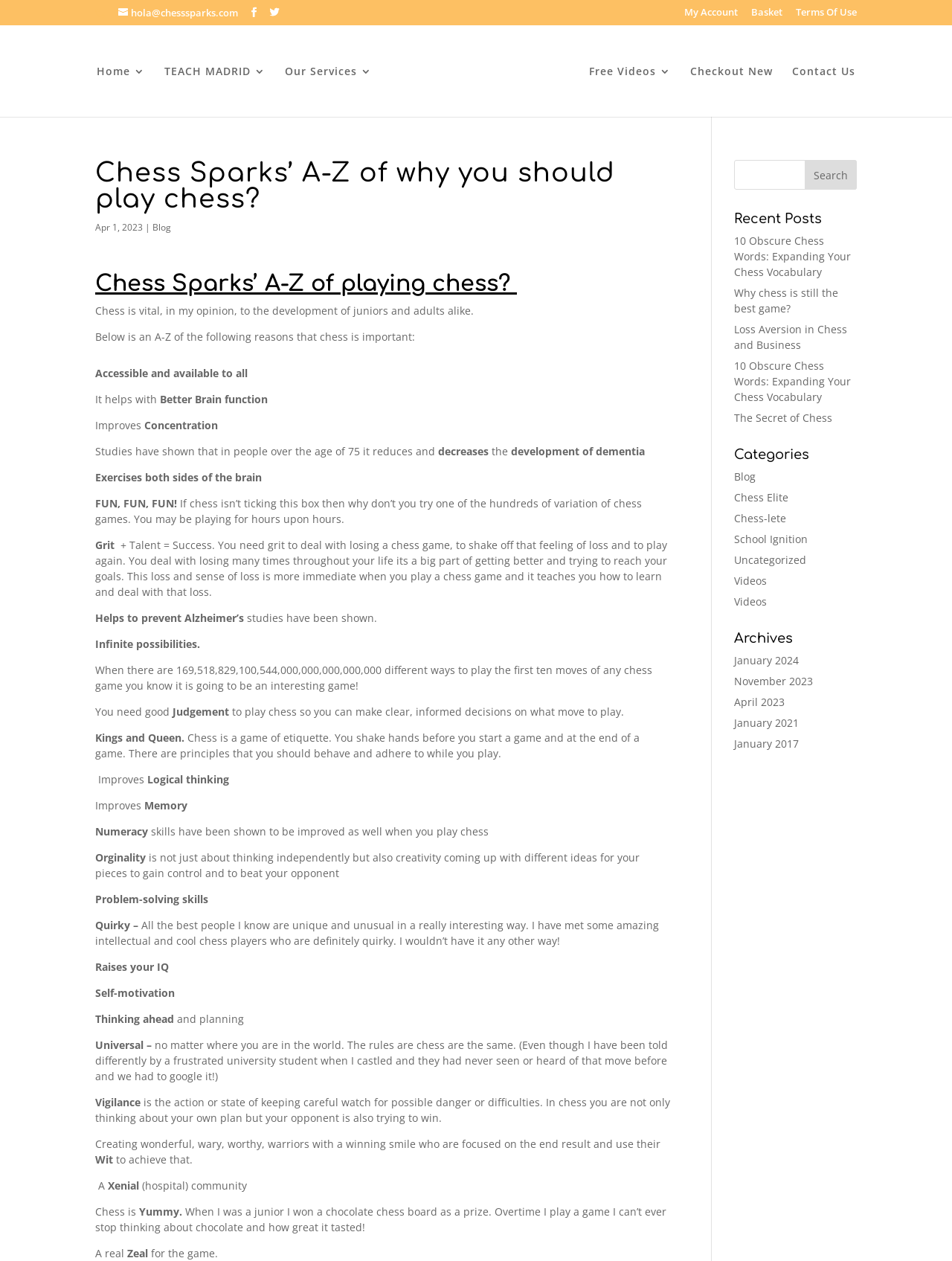Respond with a single word or phrase to the following question:
What is the last reason listed for playing chess?

Zeal for the game